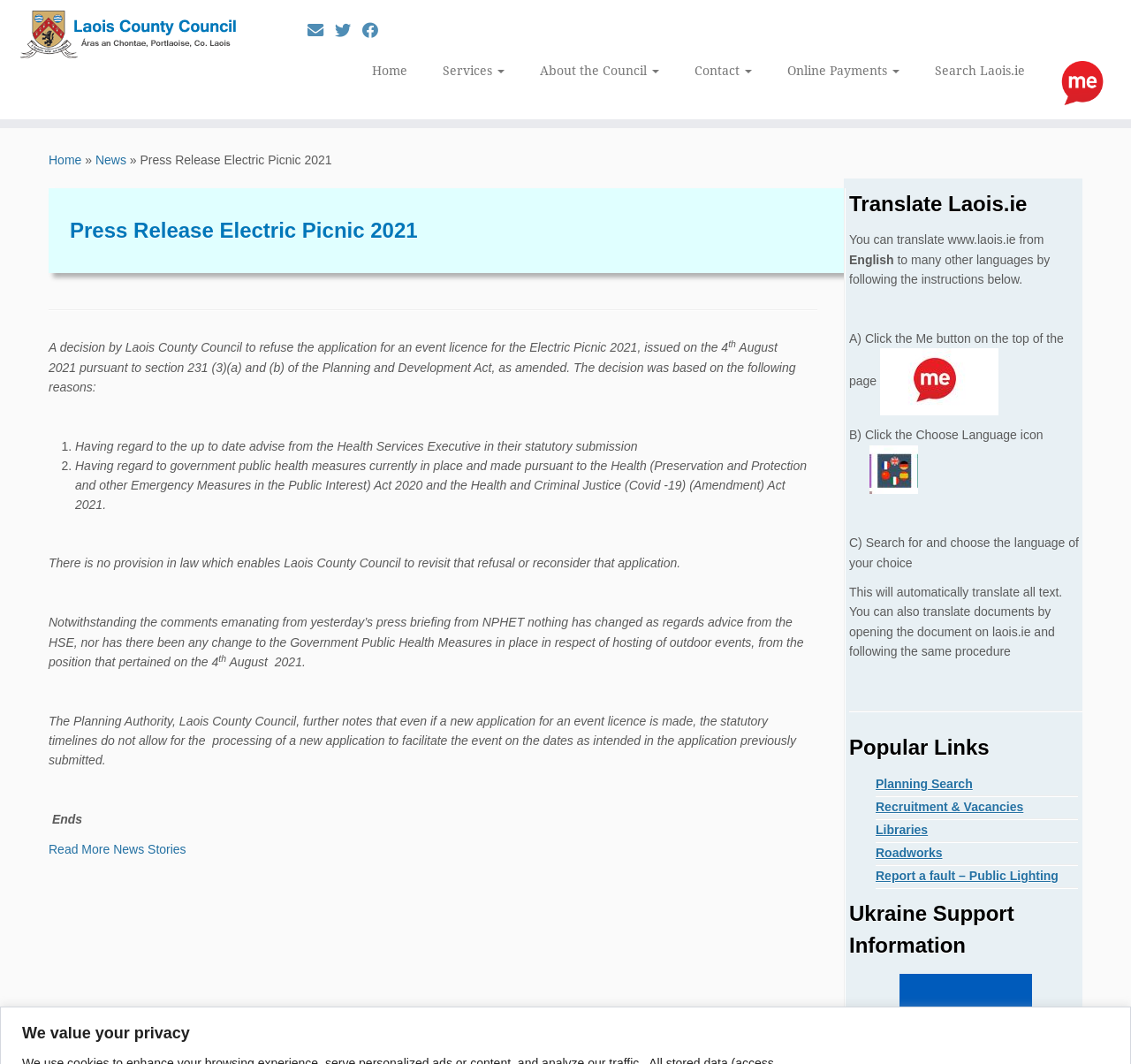Find the bounding box coordinates of the area to click in order to follow the instruction: "Translate the webpage to another language".

[0.751, 0.177, 0.957, 0.207]